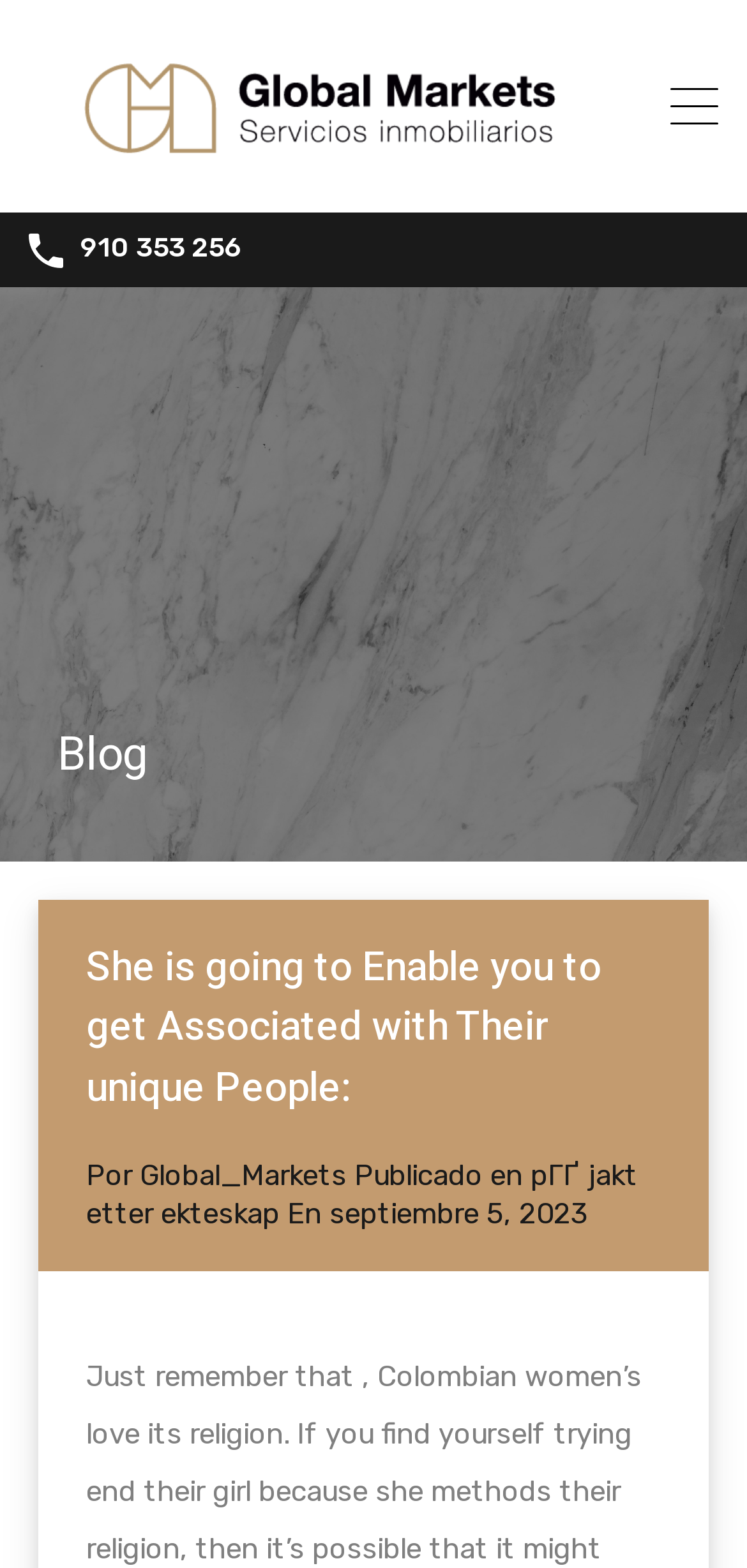Provide the bounding box coordinates for the UI element that is described as: "parent_node: 910 353 256".

[0.851, 0.746, 0.962, 0.799]